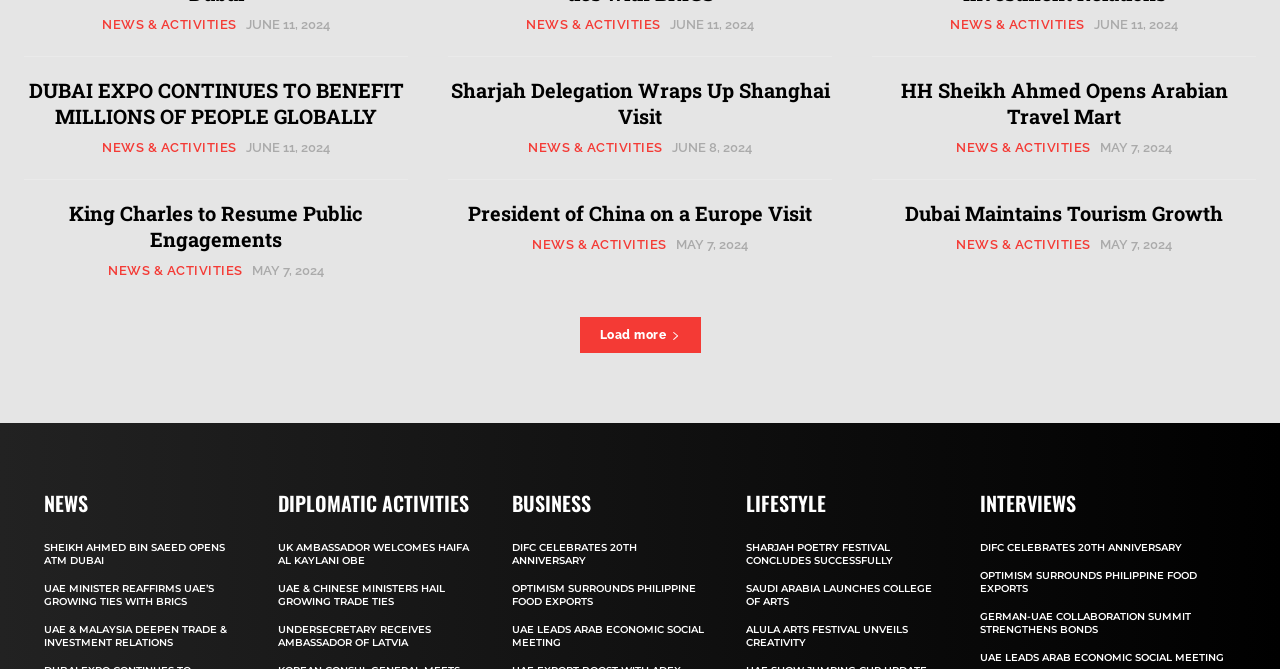What is the category of the news 'SHARJAH POETRY FESTIVAL CONCLUDES SUCCESSFULLY'?
Provide a detailed and well-explained answer to the question.

I found the news heading 'SHARJAH POETRY FESTIVAL CONCLUDES SUCCESSFULLY' and it is categorized under 'LIFESTYLE' section.